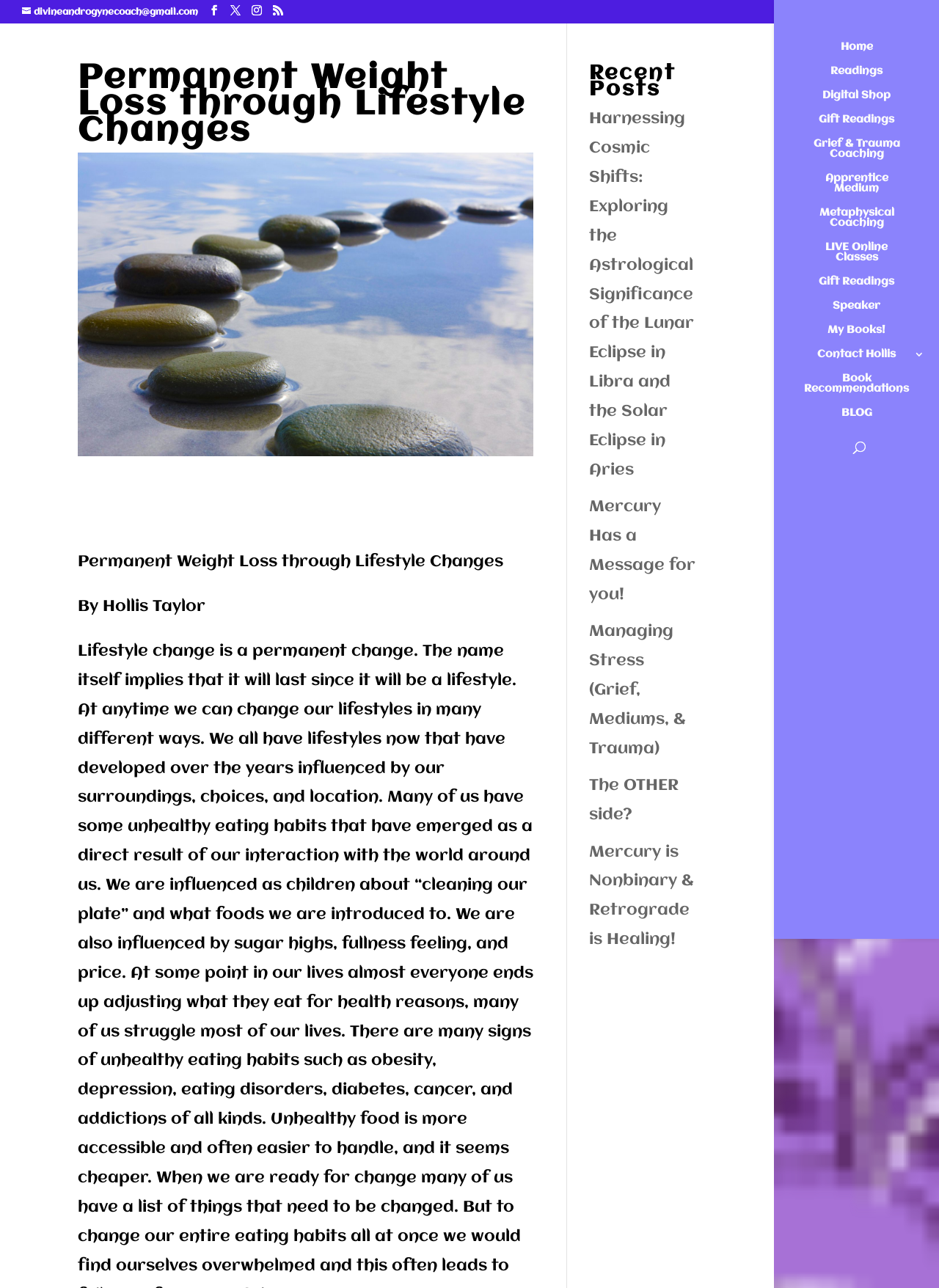What is the author's name? Look at the image and give a one-word or short phrase answer.

Hollis Taylor